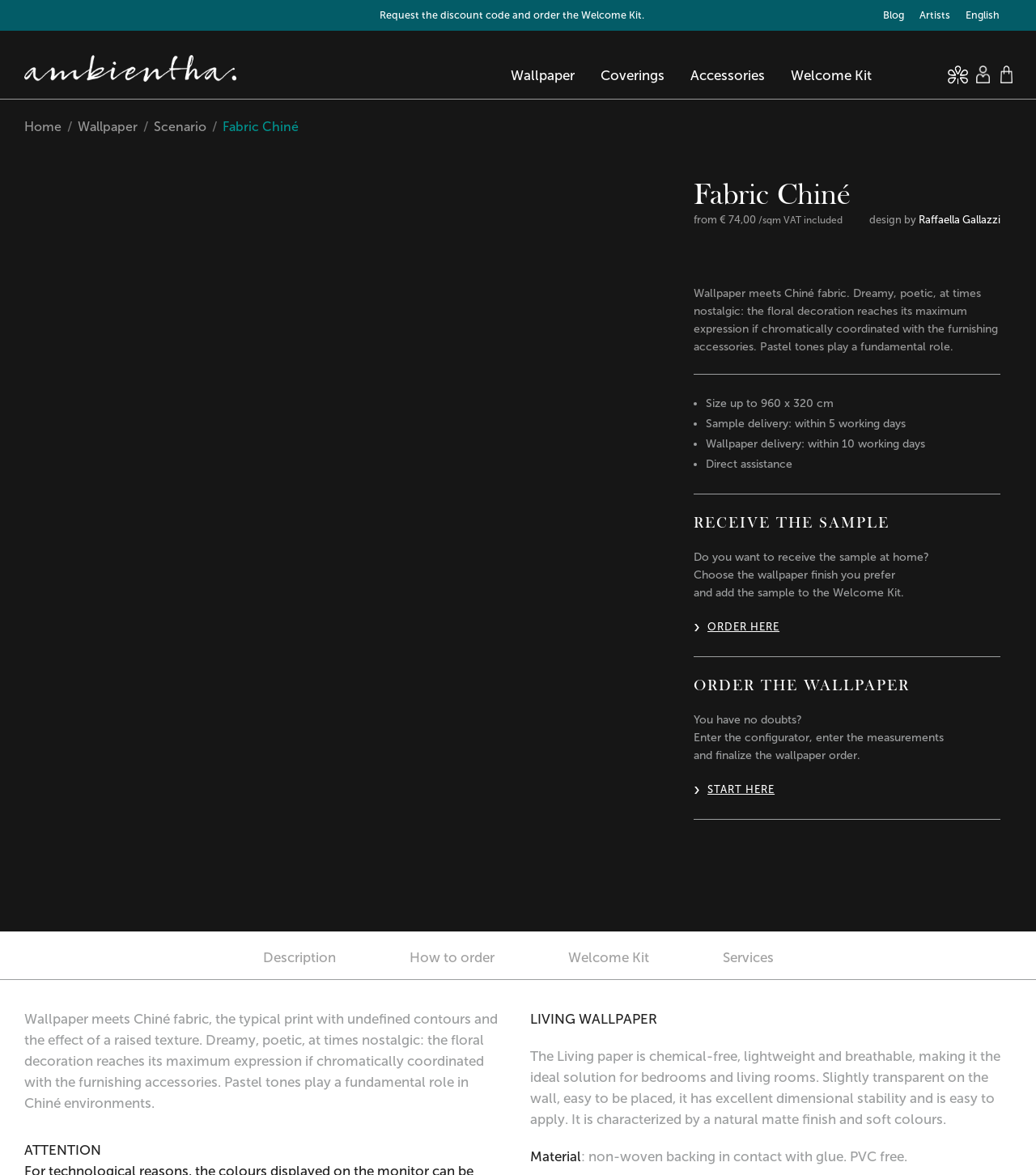What is the typical print of Chiné fabric?
Based on the screenshot, respond with a single word or phrase.

undefined contours